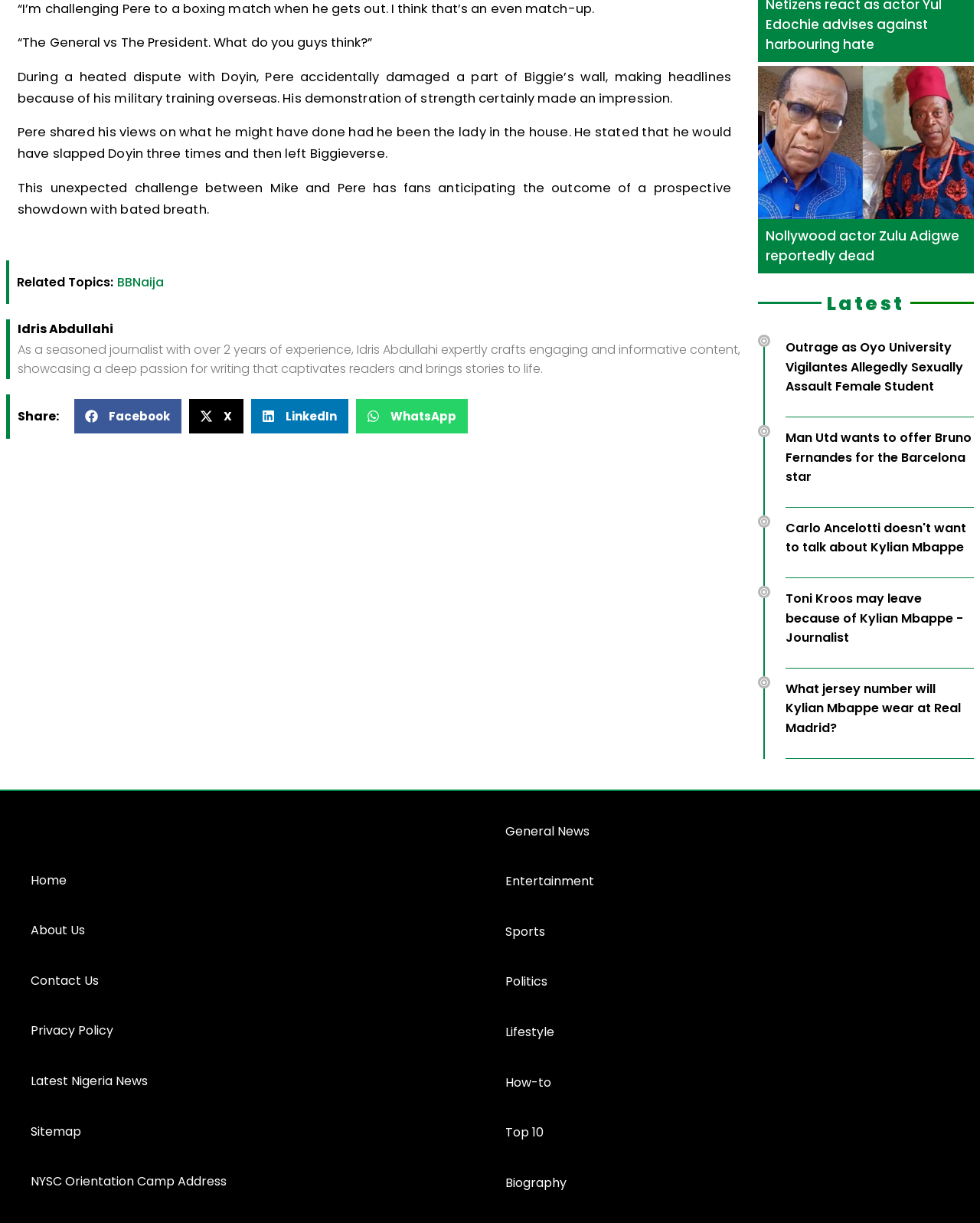Please answer the following question as detailed as possible based on the image: 
What is the topic of the article?

Based on the static text elements, it appears that the article is discussing a dispute between Pere and Doyin, possibly related to Big Brother Naija, a reality TV show.